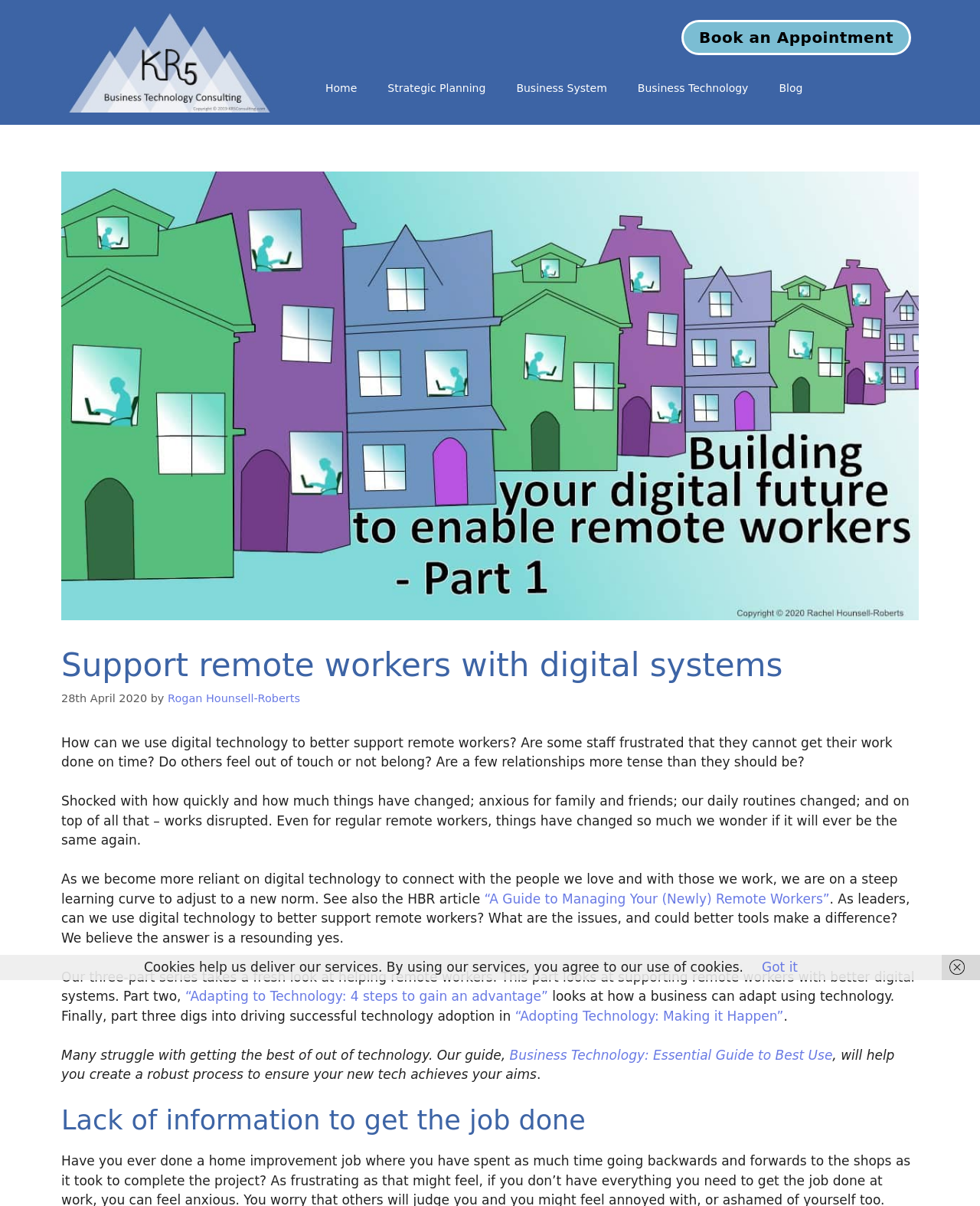How many parts does the series on remote workers have?
Based on the visual, give a brief answer using one word or a short phrase.

Three